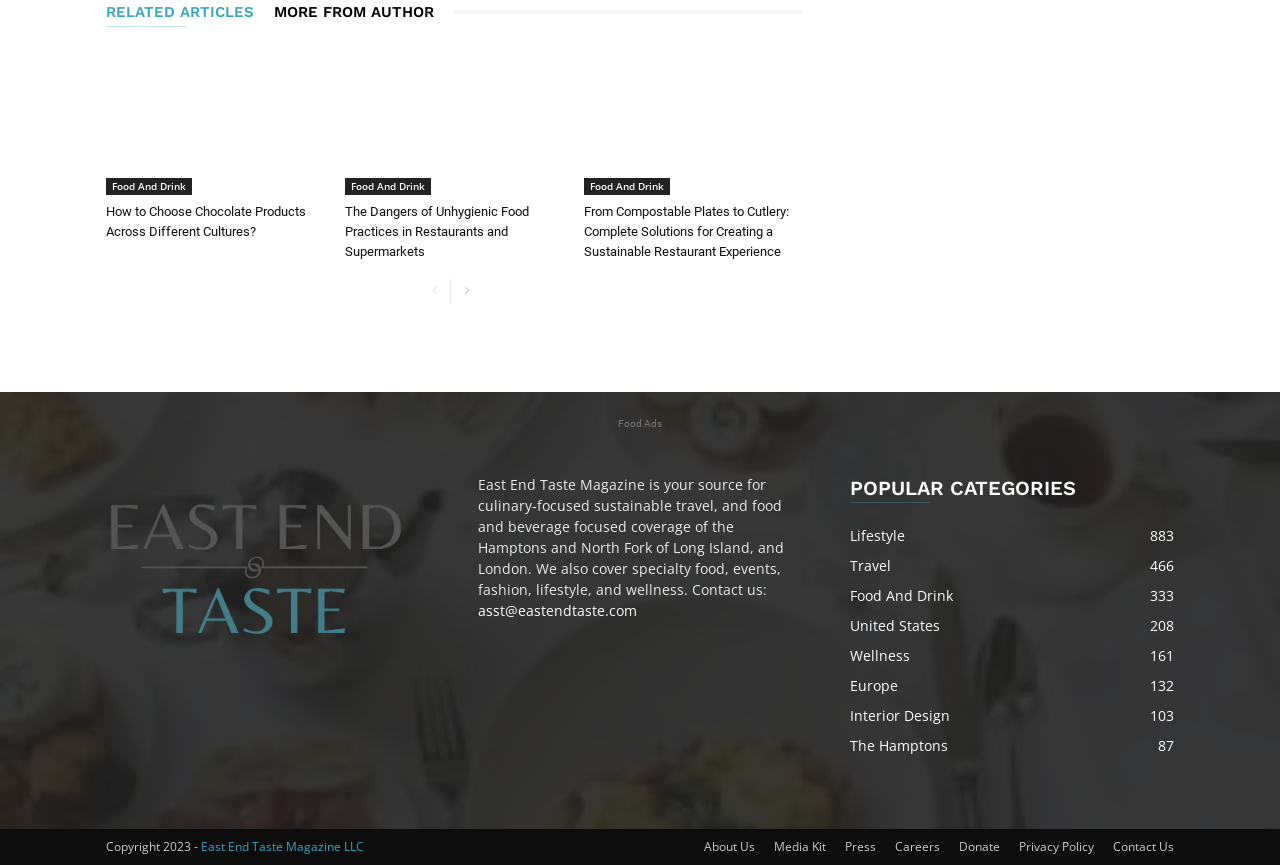Find the bounding box coordinates of the clickable element required to execute the following instruction: "Explore the article about chocolate toffee pile". Provide the coordinates as four float numbers between 0 and 1, i.e., [left, top, right, bottom].

[0.083, 0.404, 0.253, 0.577]